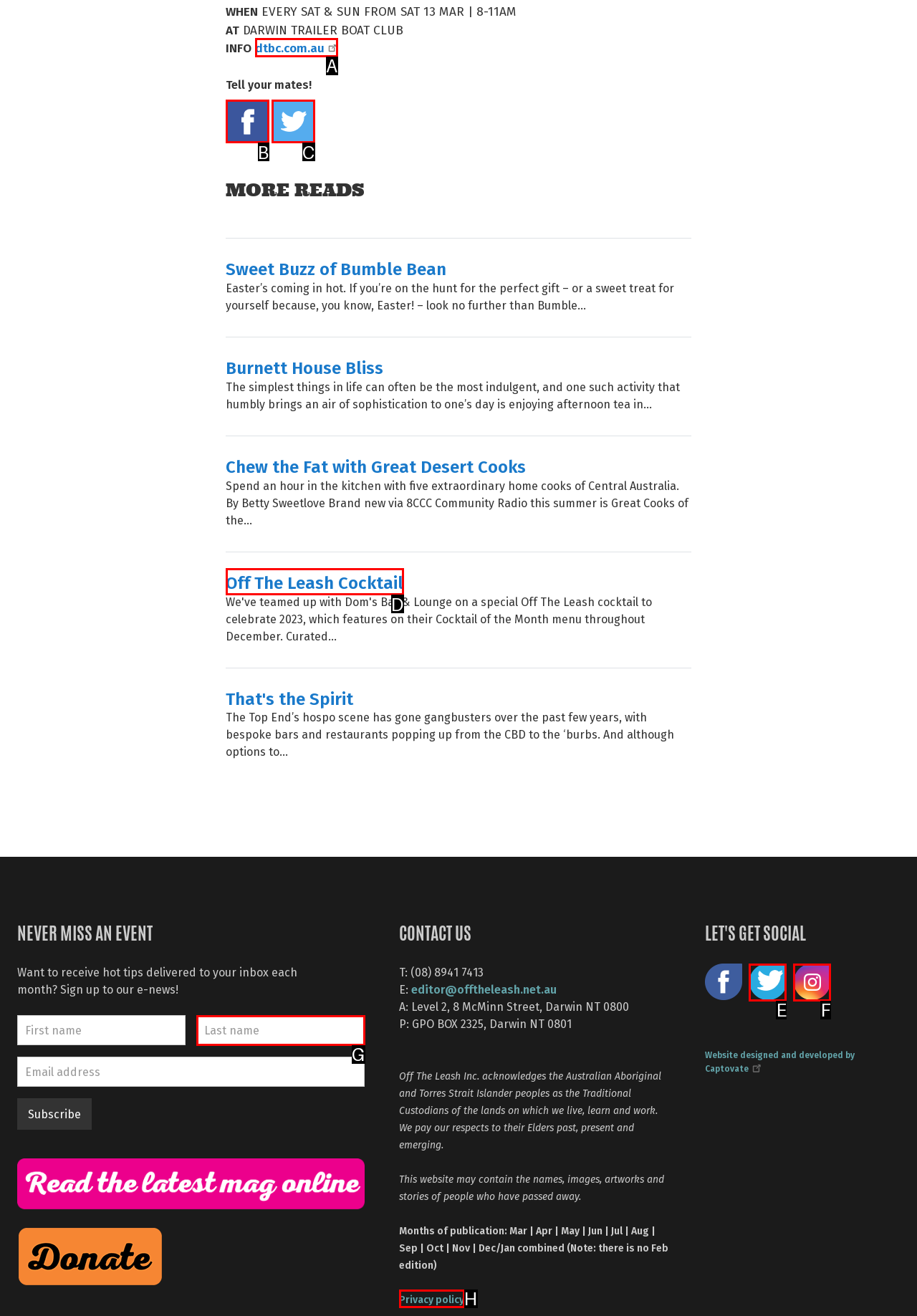Identify the HTML element that matches the description: Thiamin, Vitamins and Derrick Lonsdale. Provide the letter of the correct option from the choices.

None